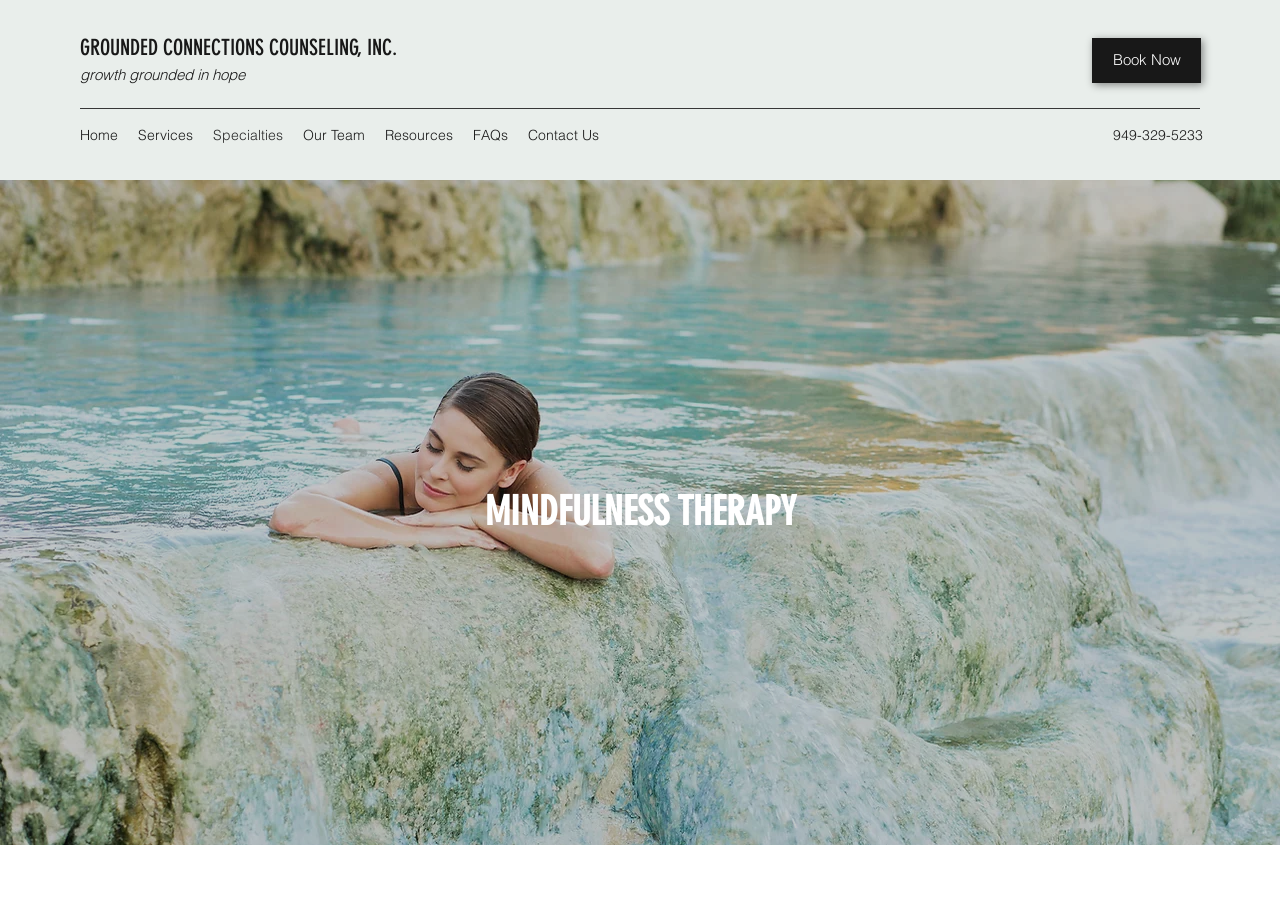What is the phone number of Grounded Connections Counseling?
Look at the image and answer with only one word or phrase.

949-329-5233